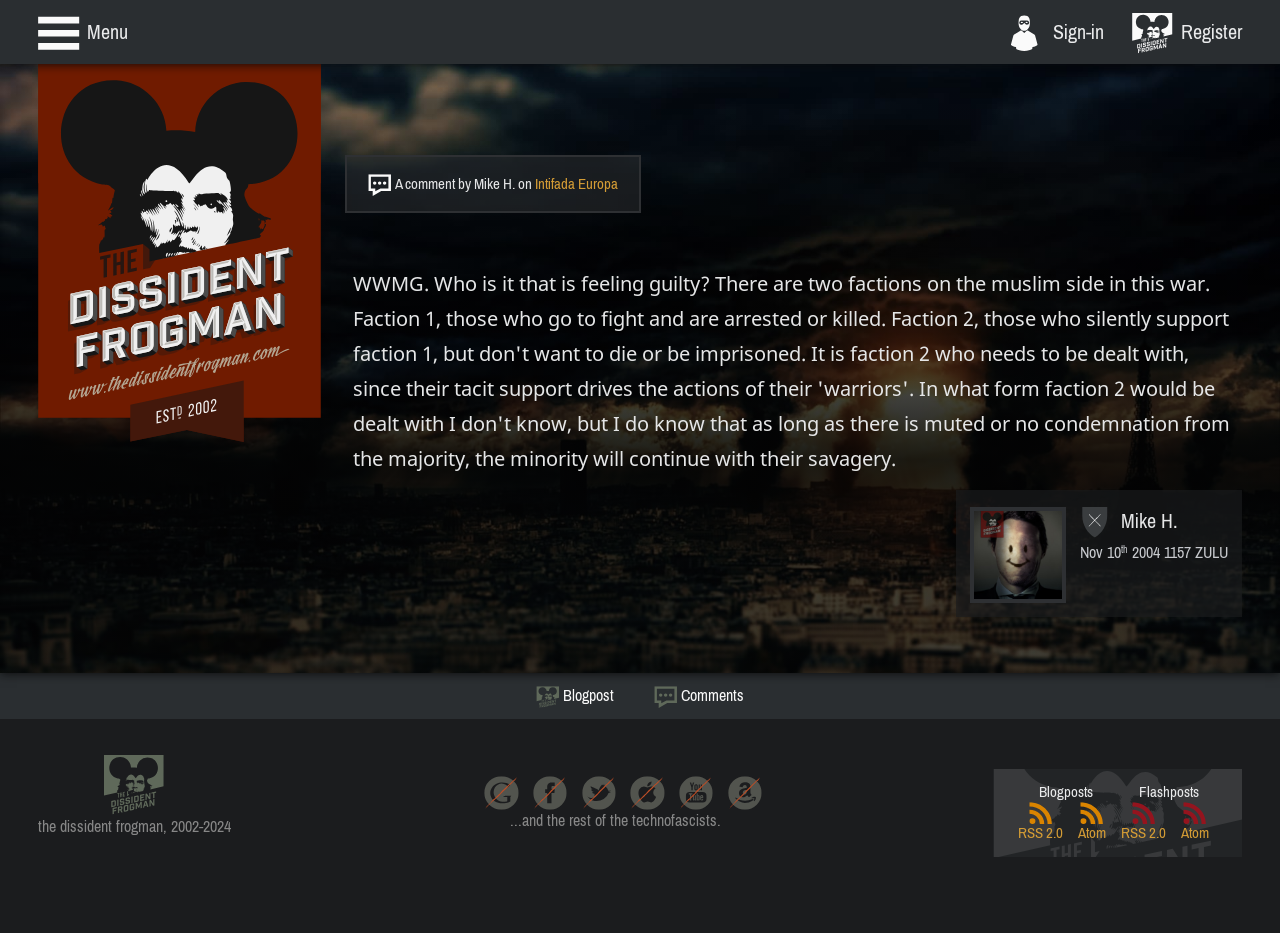Identify the bounding box coordinates of the region that needs to be clicked to carry out this instruction: "Sign in to the website". Provide these coordinates as four float numbers ranging from 0 to 1, i.e., [left, top, right, bottom].

[0.784, 0.0, 0.862, 0.069]